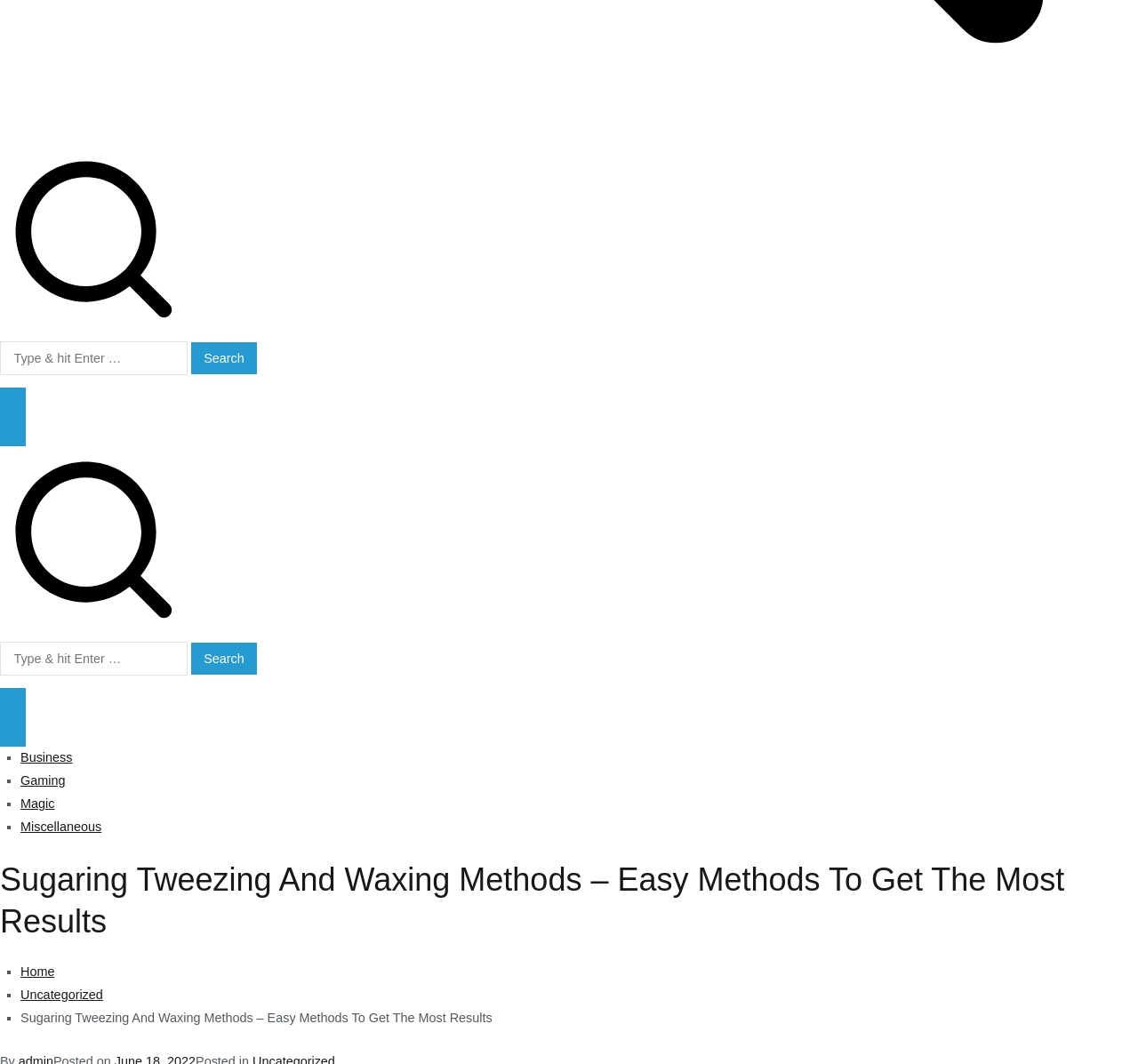Please indicate the bounding box coordinates for the clickable area to complete the following task: "Read the article about Sugaring Tweezing And Waxing Methods". The coordinates should be specified as four float numbers between 0 and 1, i.e., [left, top, right, bottom].

[0.0, 0.808, 1.0, 0.886]